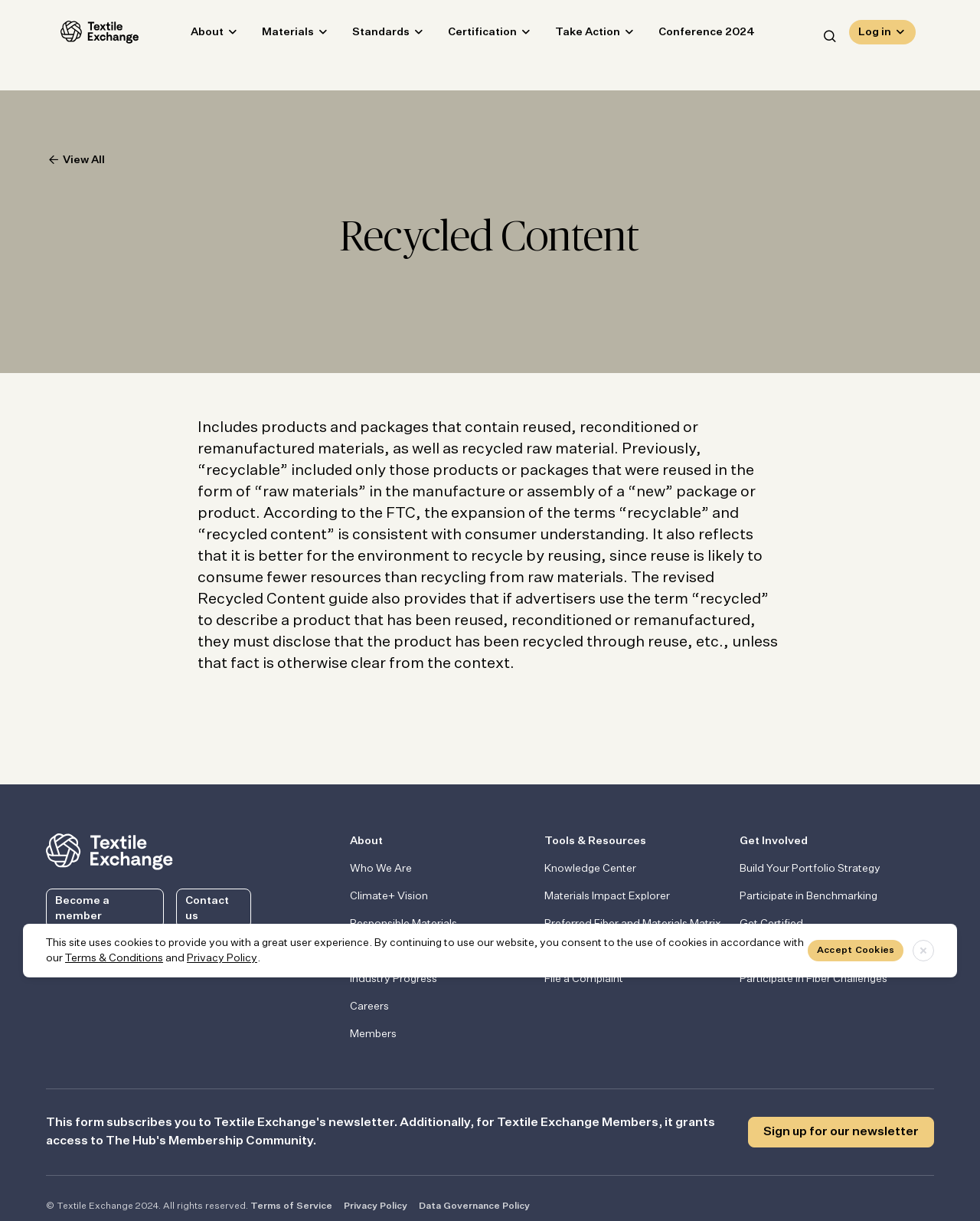Determine the bounding box coordinates for the region that must be clicked to execute the following instruction: "Go to the conference 2024 page".

[0.634, 0.023, 0.755, 0.035]